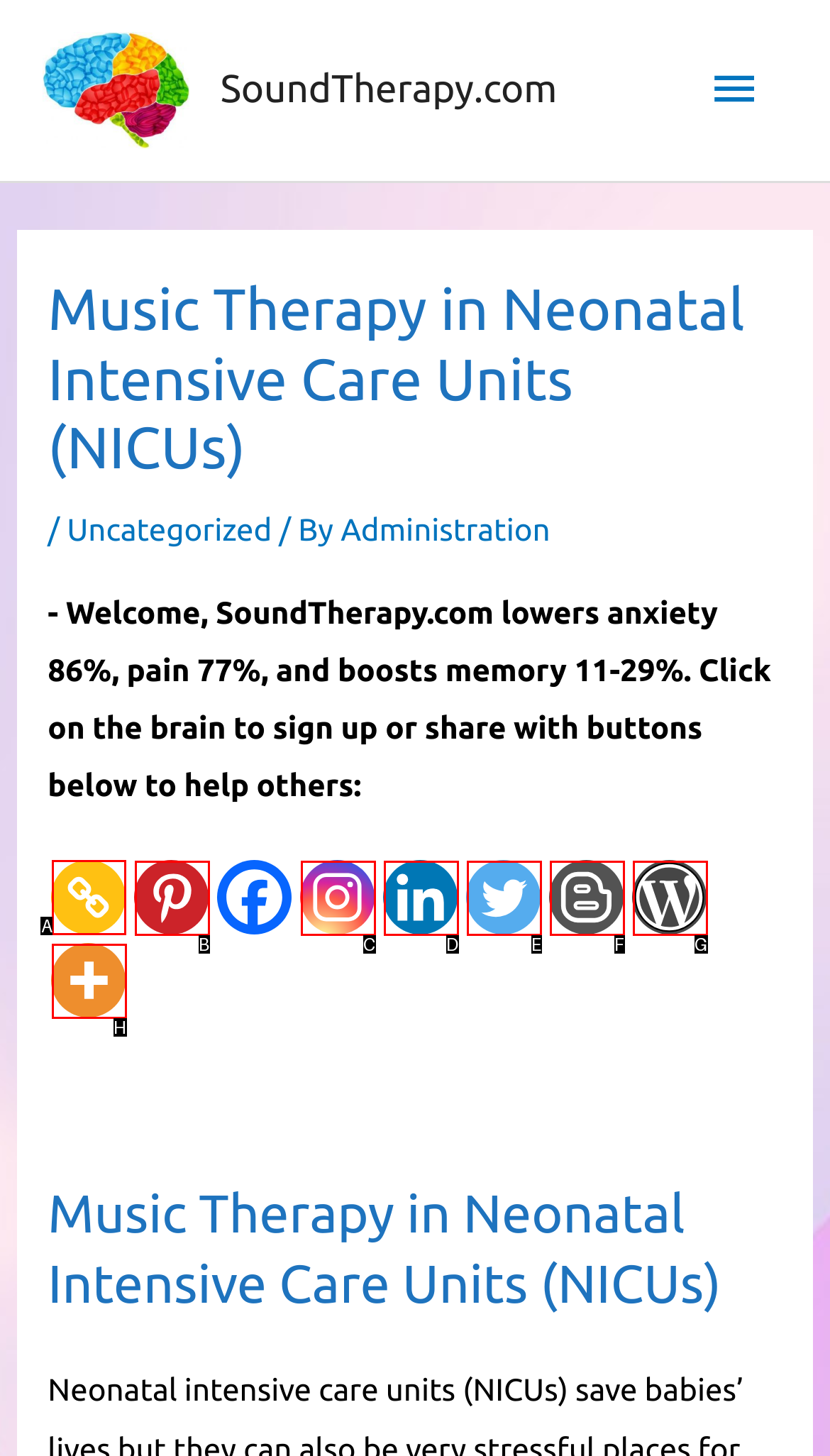Determine which HTML element should be clicked to carry out the following task: Copy the link Respond with the letter of the appropriate option.

A